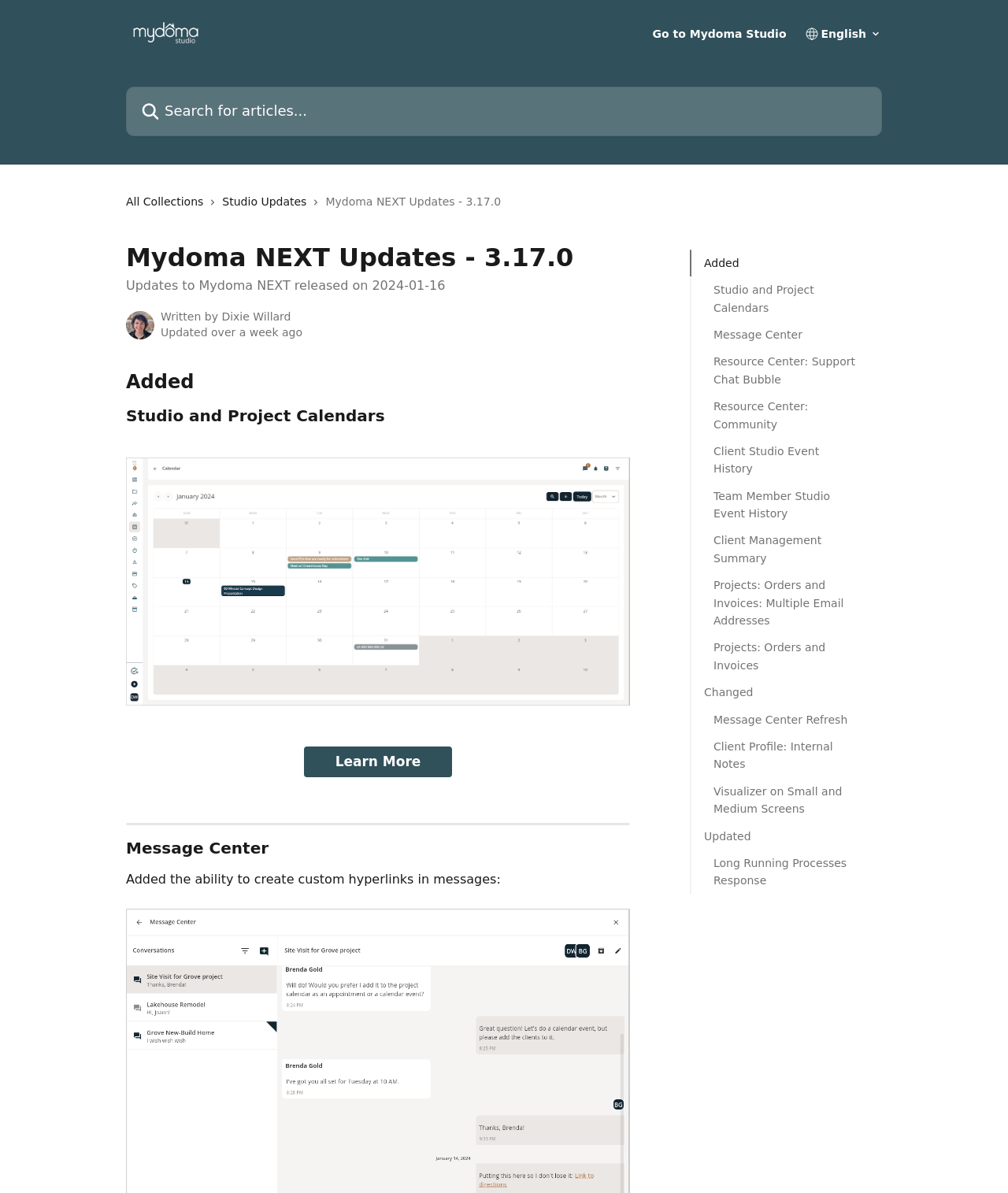Given the element description "Studio and Project Calendars" in the screenshot, predict the bounding box coordinates of that UI element.

[0.708, 0.236, 0.853, 0.265]